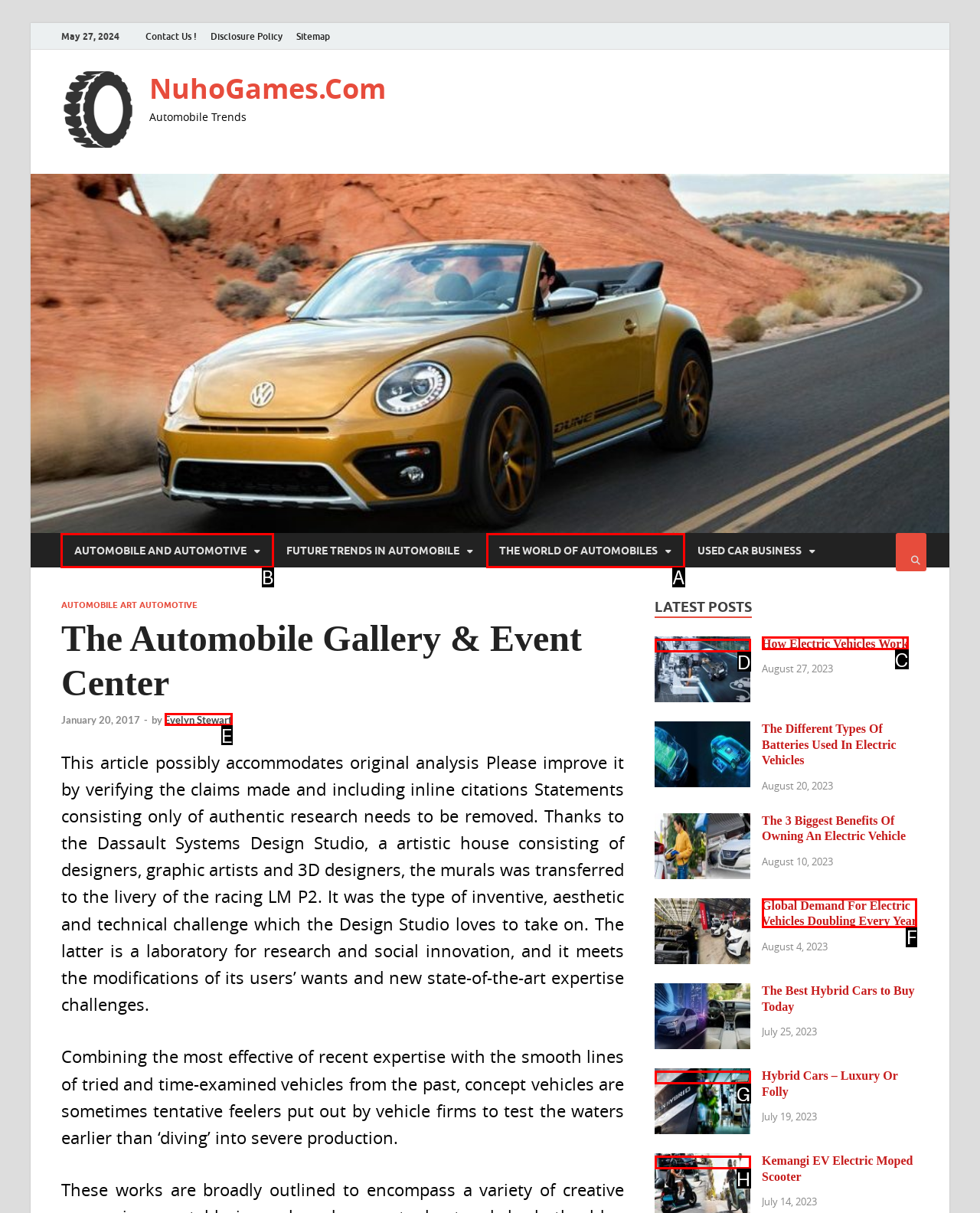Identify the letter of the correct UI element to fulfill the task: Explore 'AUTOMOBILE AND AUTOMOTIVE' category from the given options in the screenshot.

B